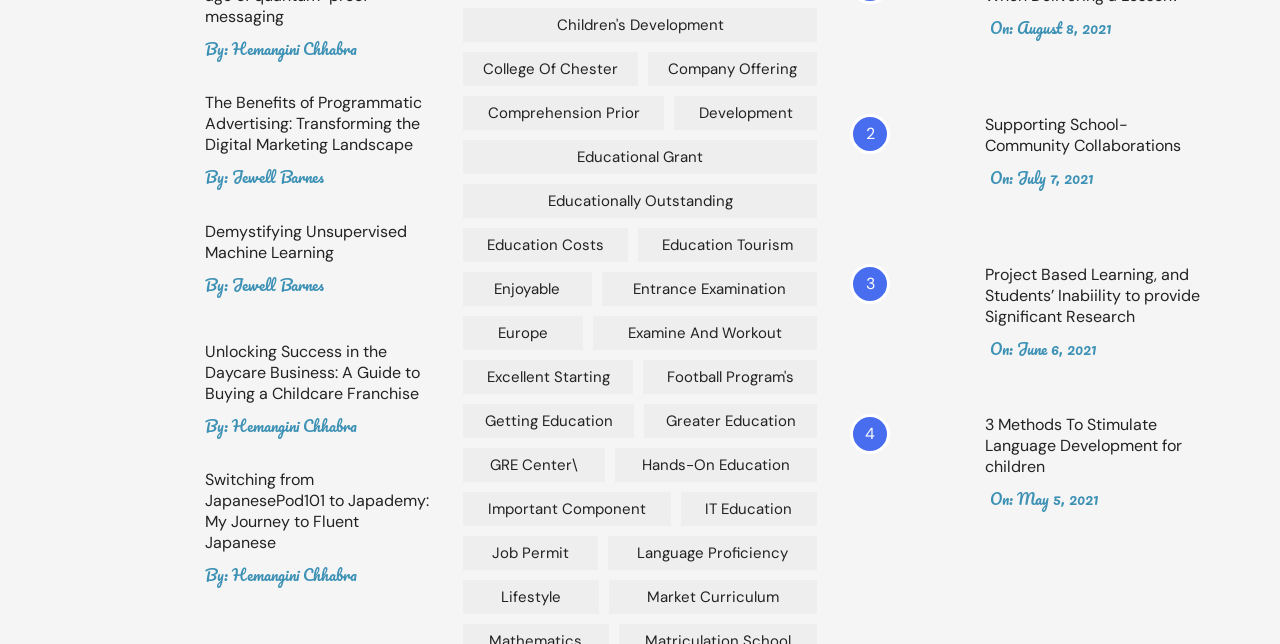Locate the bounding box coordinates of the area you need to click to fulfill this instruction: 'Click on the link 'Hemangini Chhabra''. The coordinates must be in the form of four float numbers ranging from 0 to 1: [left, top, right, bottom].

[0.181, 0.057, 0.279, 0.094]